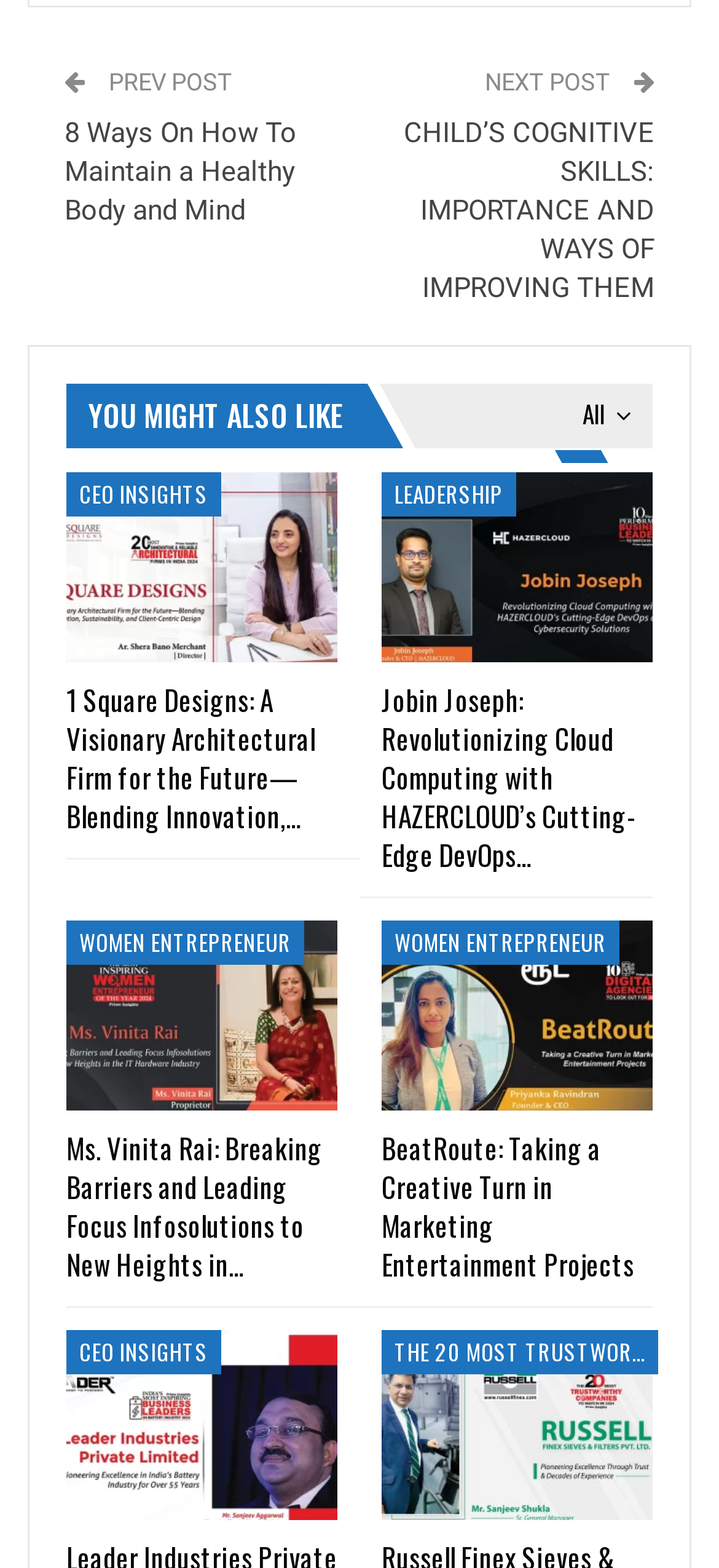Please locate the bounding box coordinates of the element that needs to be clicked to achieve the following instruction: "Explore the CEO Insights section". The coordinates should be four float numbers between 0 and 1, i.e., [left, top, right, bottom].

[0.092, 0.301, 0.308, 0.33]